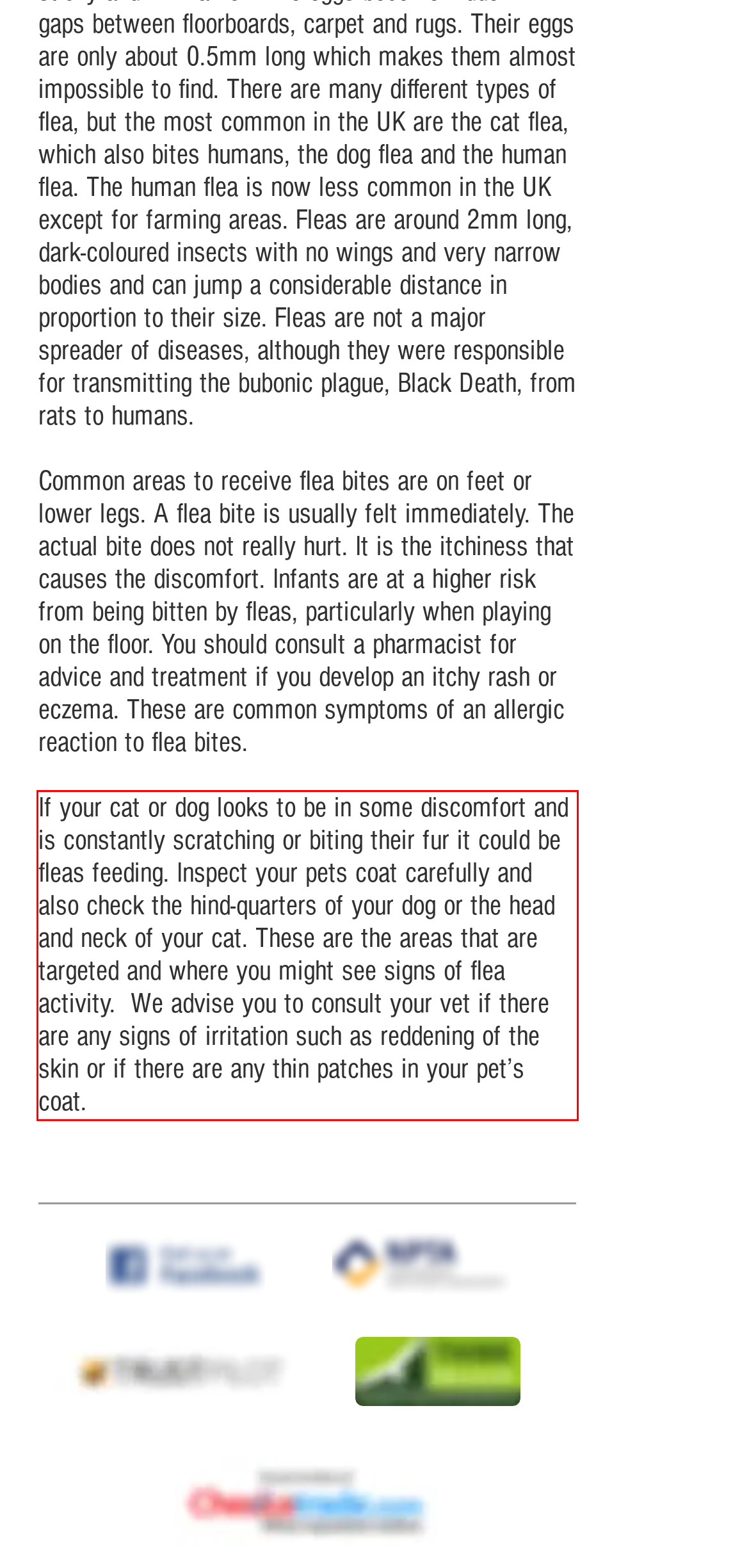Extract and provide the text found inside the red rectangle in the screenshot of the webpage.

If your cat or dog looks to be in some discomfort and is constantly scratching or biting their fur it could be fleas feeding. Inspect your pets coat carefully and also check the hind-quarters of your dog or the head and neck of your cat. These are the areas that are targeted and where you might see signs of flea activity. We advise you to consult your vet if there are any signs of irritation such as reddening of the skin or if there are any thin patches in your pet’s coat.